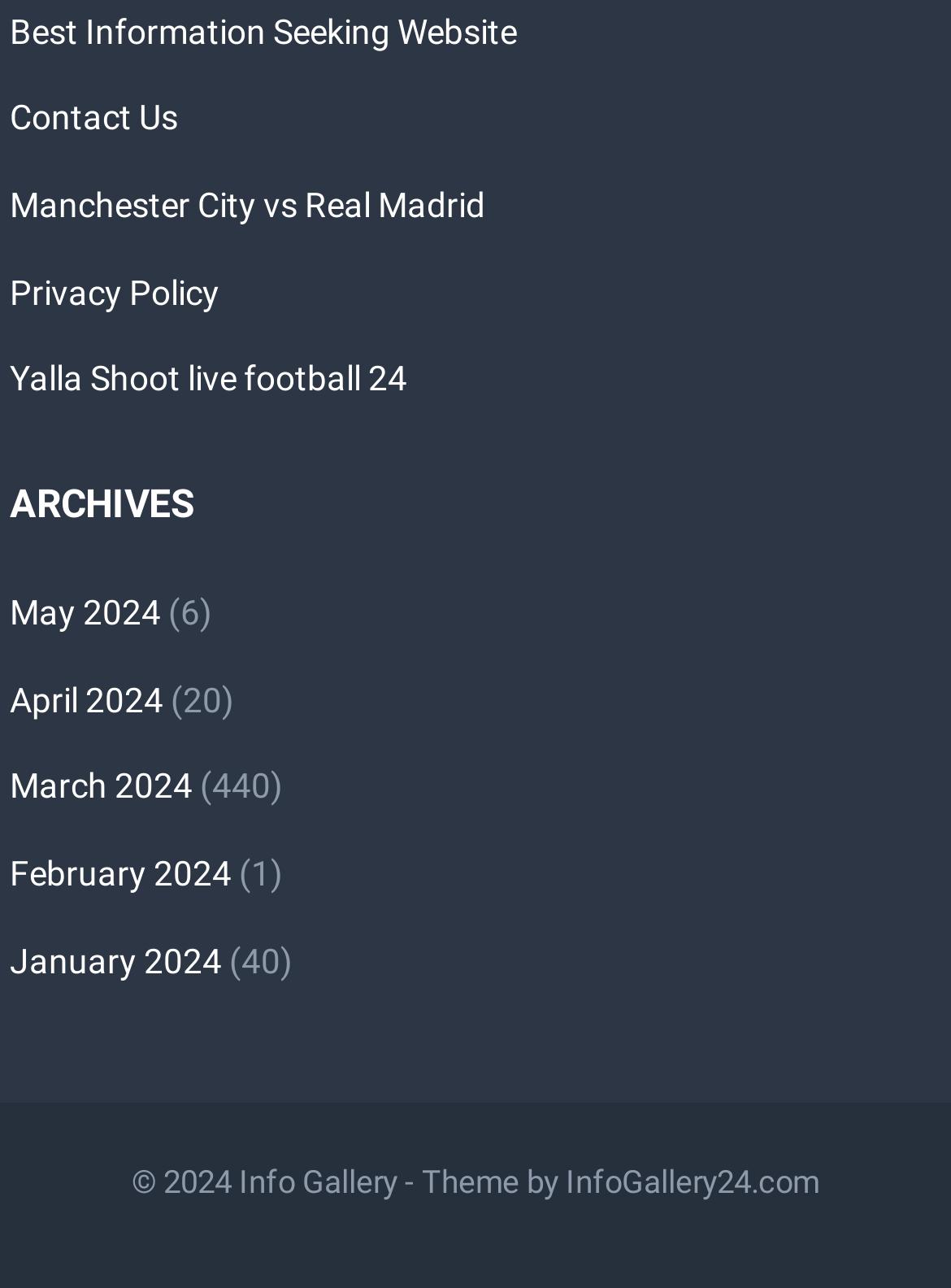What is the latest month in the archives?
Provide a well-explained and detailed answer to the question.

I looked at the links under the 'ARCHIVES' heading and found that the latest month is 'May 2024' which is the first link in the list.